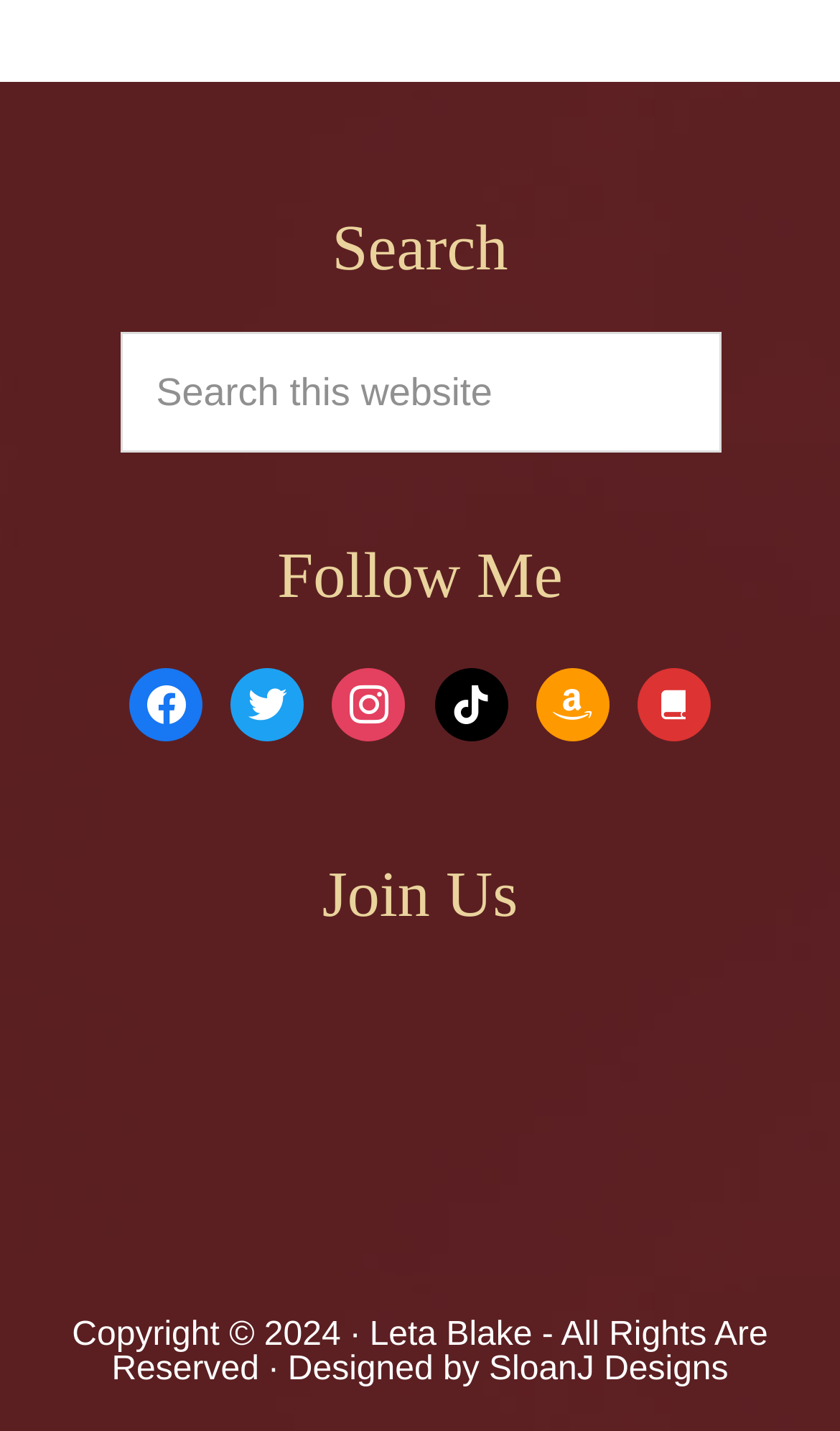What is the copyright year?
Using the image provided, answer with just one word or phrase.

2024